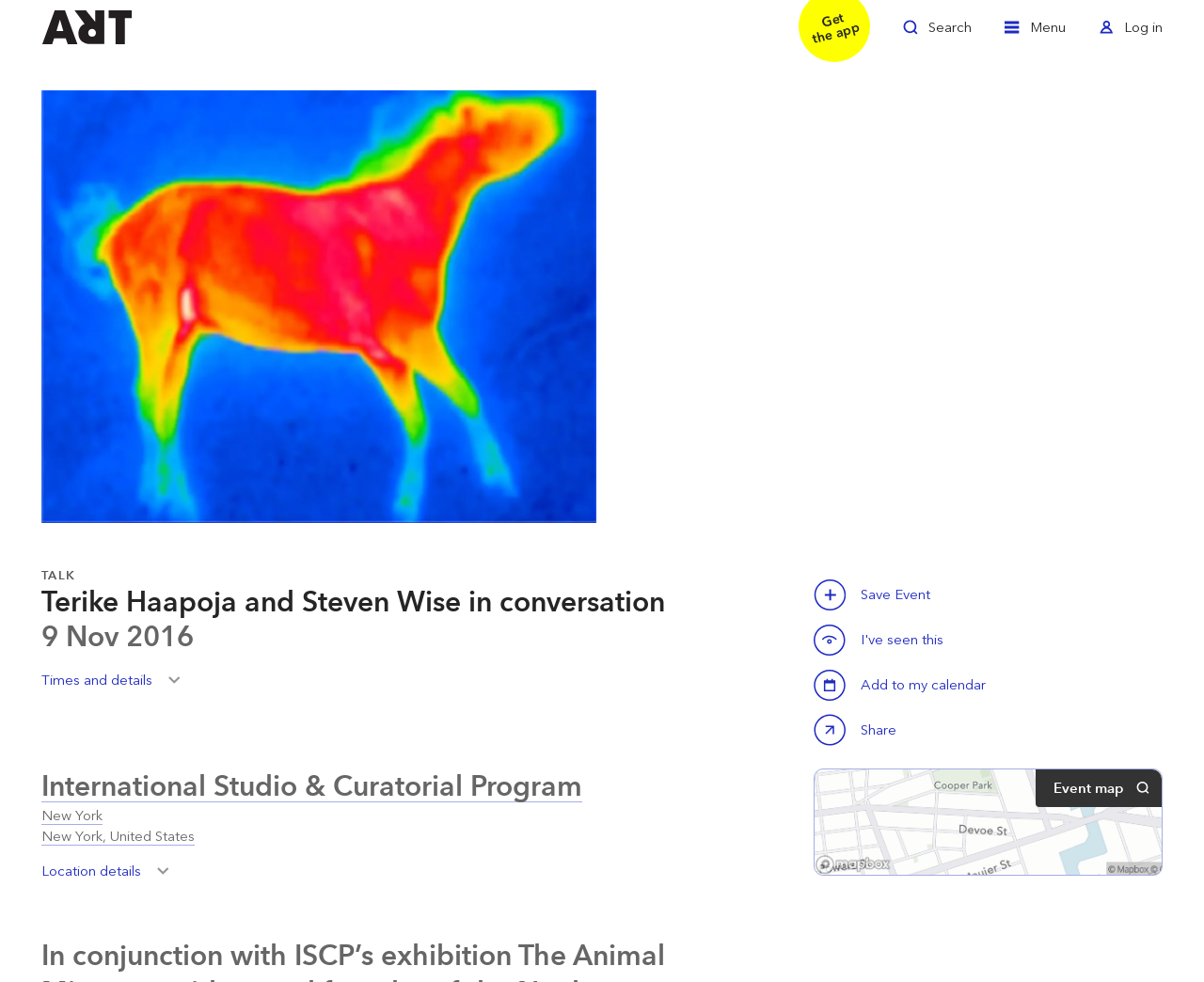Please identify the bounding box coordinates of the element I need to click to follow this instruction: "Read the article by Jason L".

None